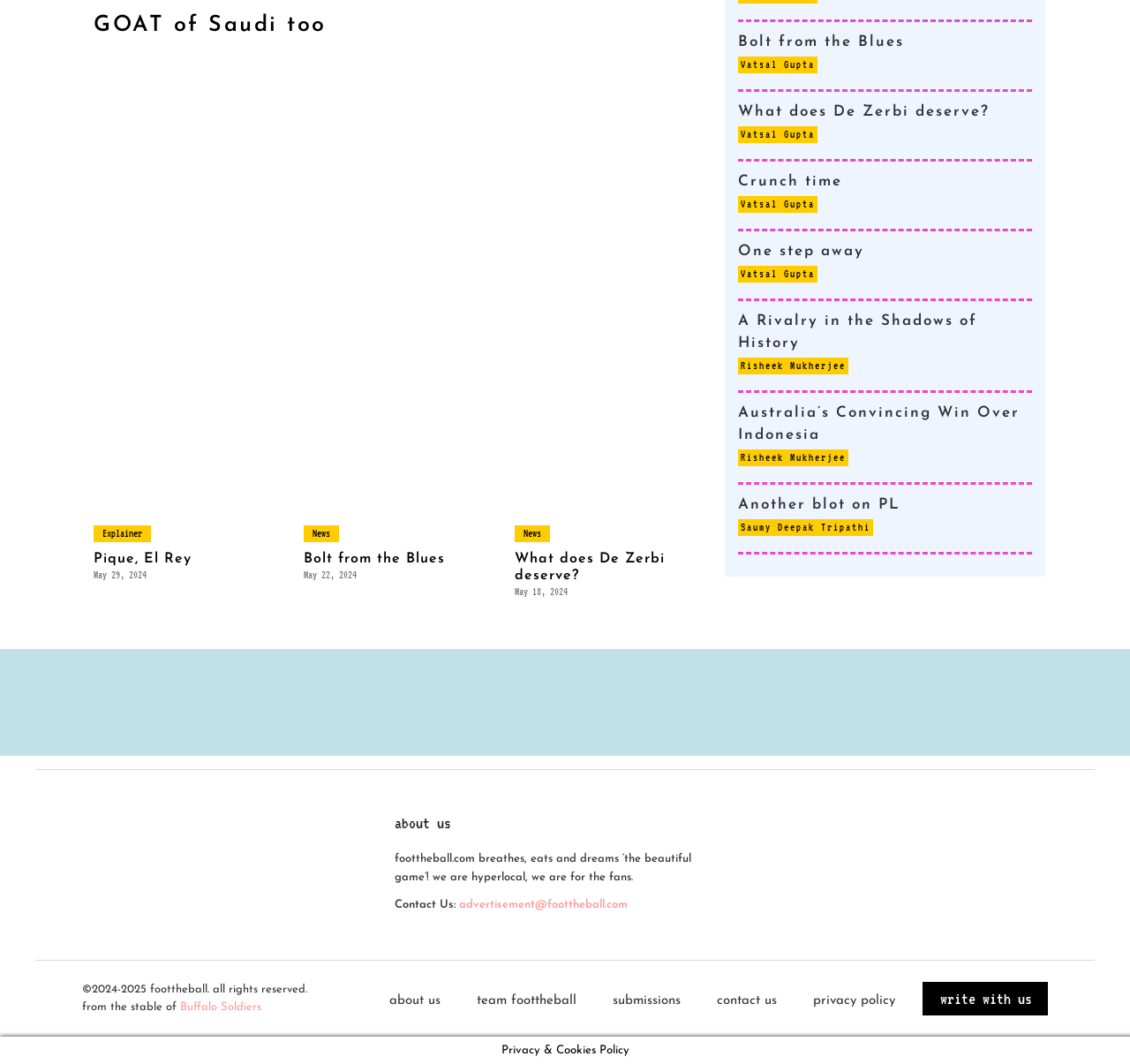Based on the element description title="GOAT of Saudi too", identify the bounding box coordinates for the UI element. The coordinates should be in the format (top-left x, top-left y, bottom-right x, bottom-right y) and within the 0 to 1 range.

[0.083, 0.061, 0.634, 0.383]